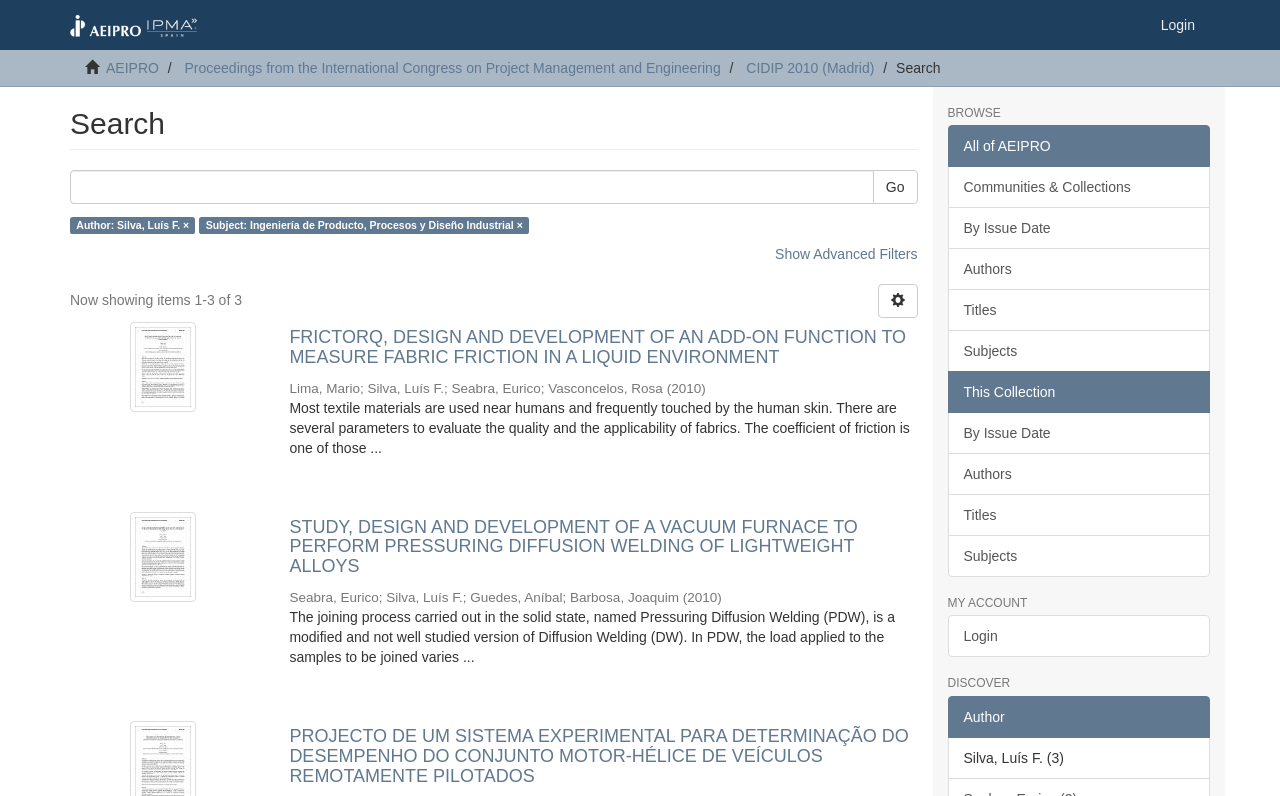Please determine the bounding box coordinates for the UI element described as: "Go".

[0.682, 0.214, 0.717, 0.256]